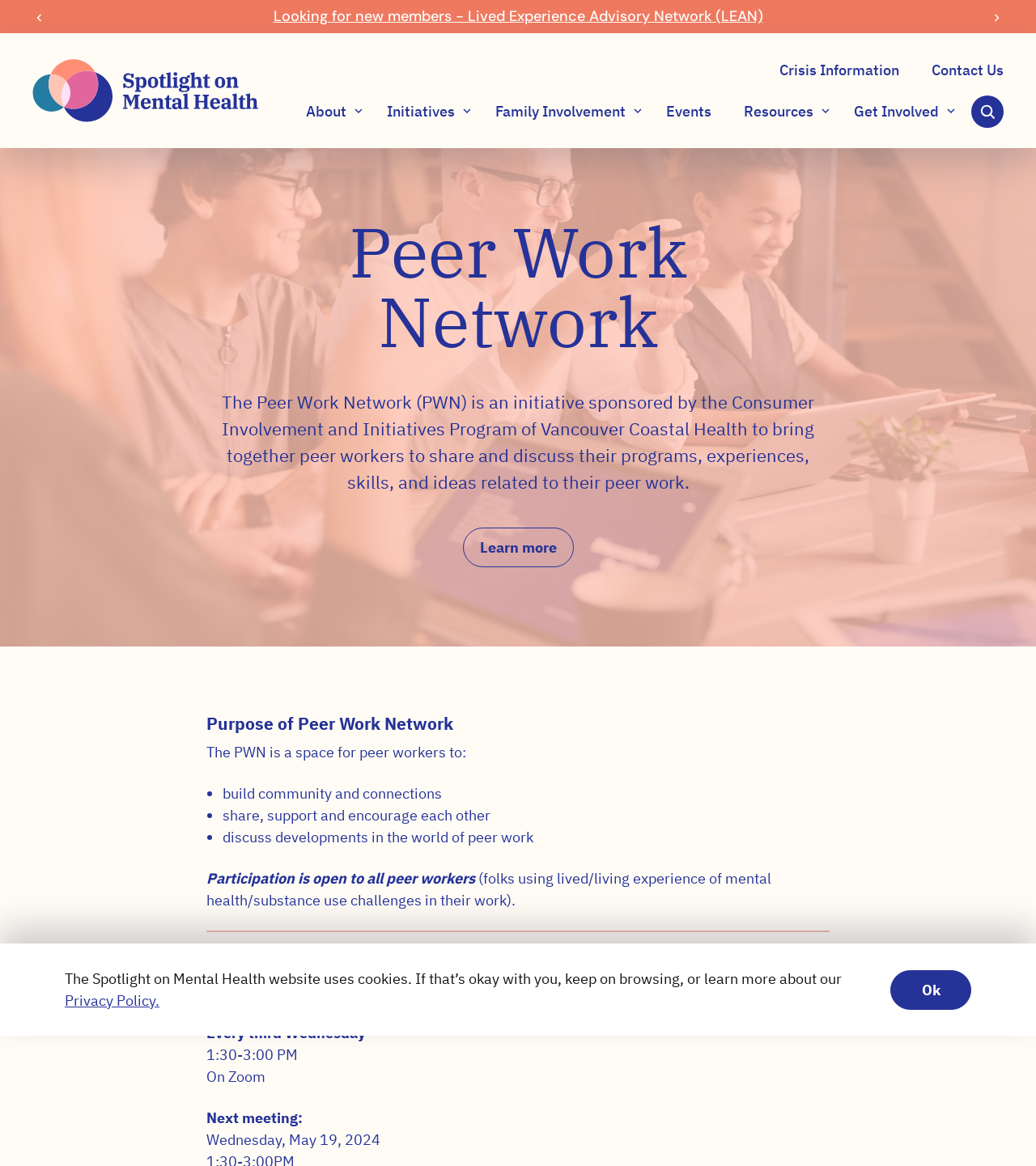Using the element description provided, determine the bounding box coordinates in the format (top-left x, top-left y, bottom-right x, bottom-right y). Ensure that all values are floating point numbers between 0 and 1. Element description: Family Connections Support Group

[0.486, 0.162, 0.689, 0.217]